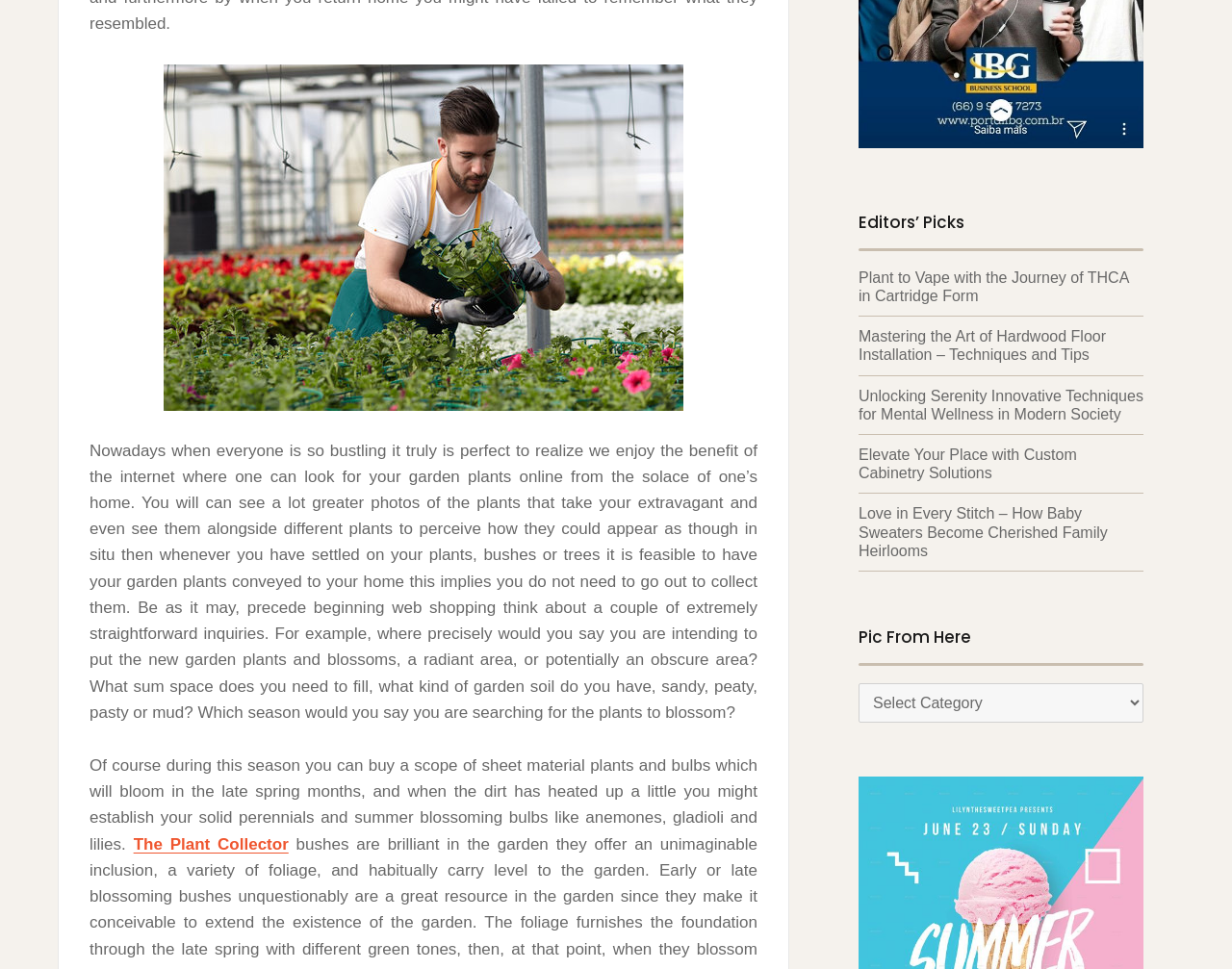Locate the bounding box of the UI element defined by this description: "The Plant Collector". The coordinates should be given as four float numbers between 0 and 1, formatted as [left, top, right, bottom].

[0.108, 0.862, 0.234, 0.881]